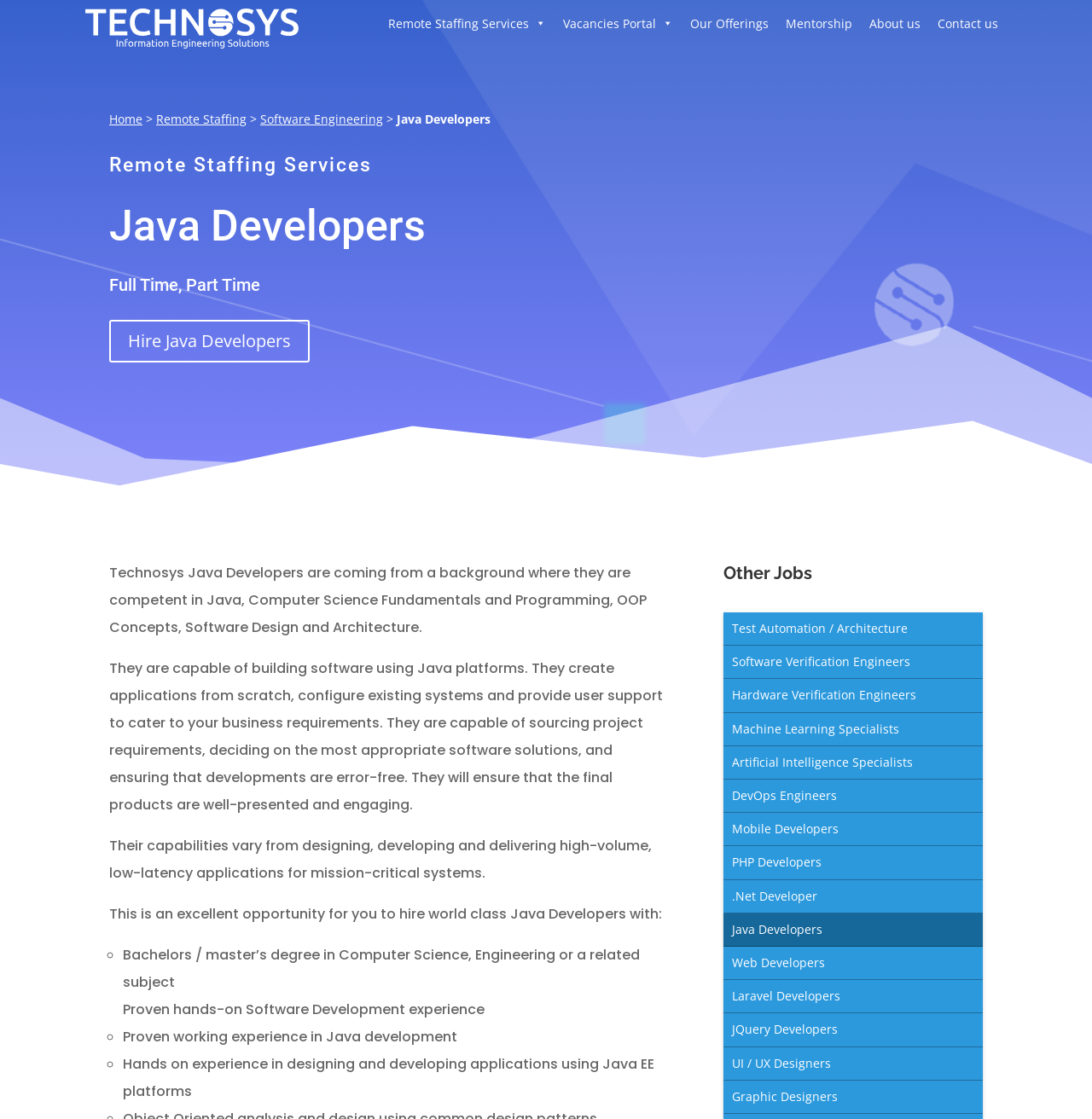Please determine the bounding box coordinates of the element's region to click for the following instruction: "Discover the meaning of Freedom".

None